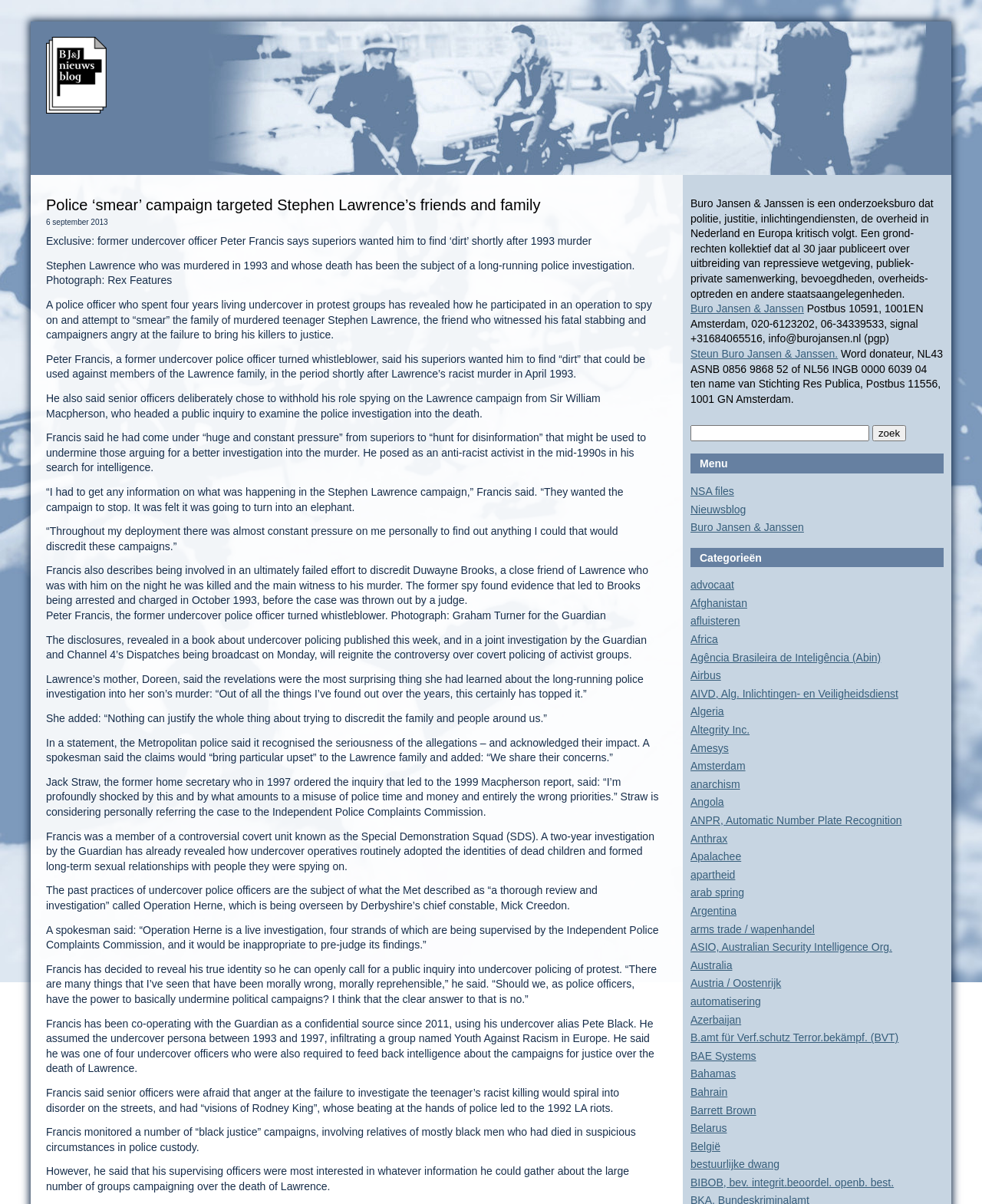Specify the bounding box coordinates of the element's region that should be clicked to achieve the following instruction: "Click the 'Police ‘smear’ campaign targeted Stephen Lawrence’s friends and family' link". The bounding box coordinates consist of four float numbers between 0 and 1, in the format [left, top, right, bottom].

[0.047, 0.163, 0.55, 0.177]